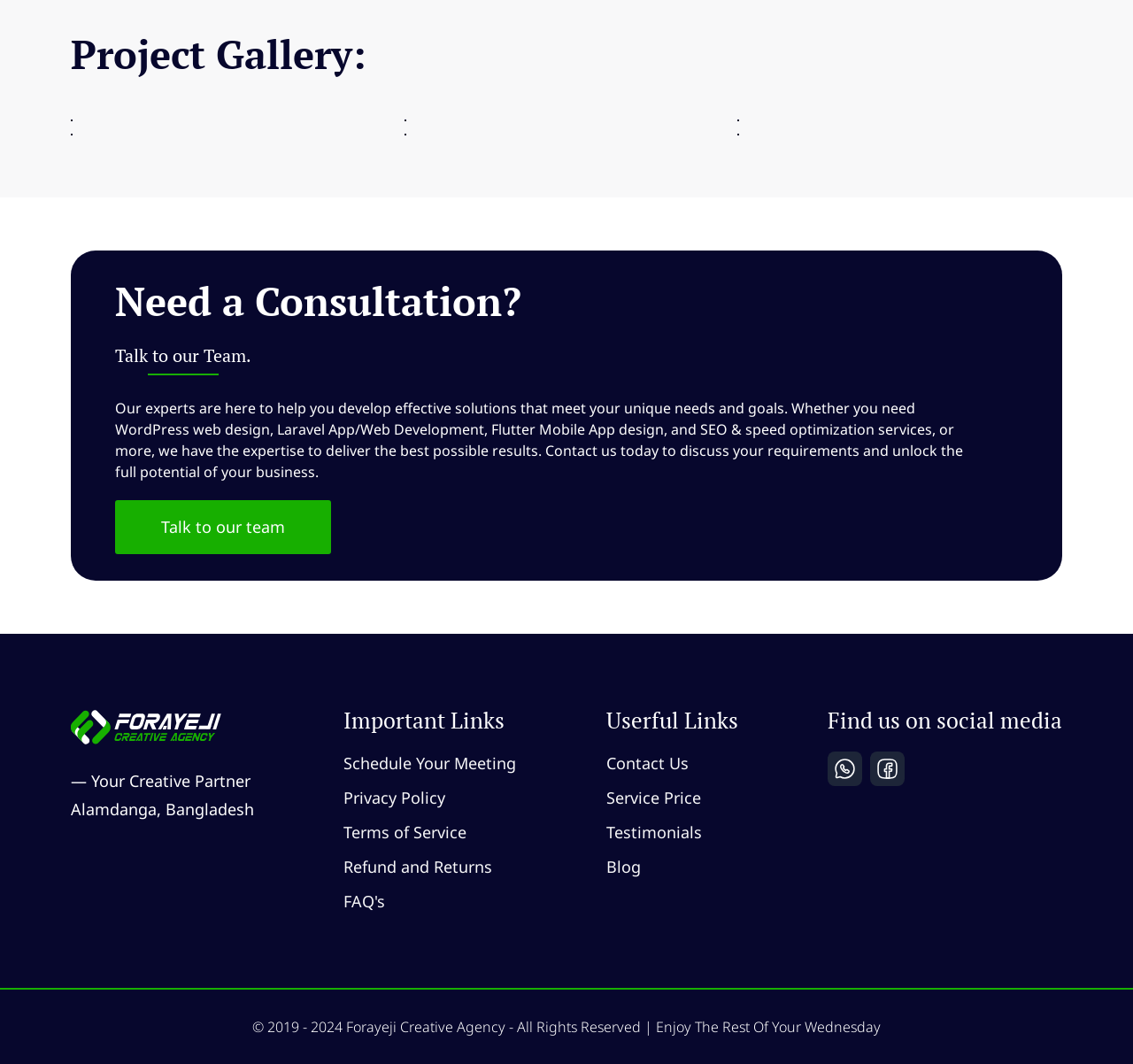Using a single word or phrase, answer the following question: 
How can I contact the agency?

Talk to our team